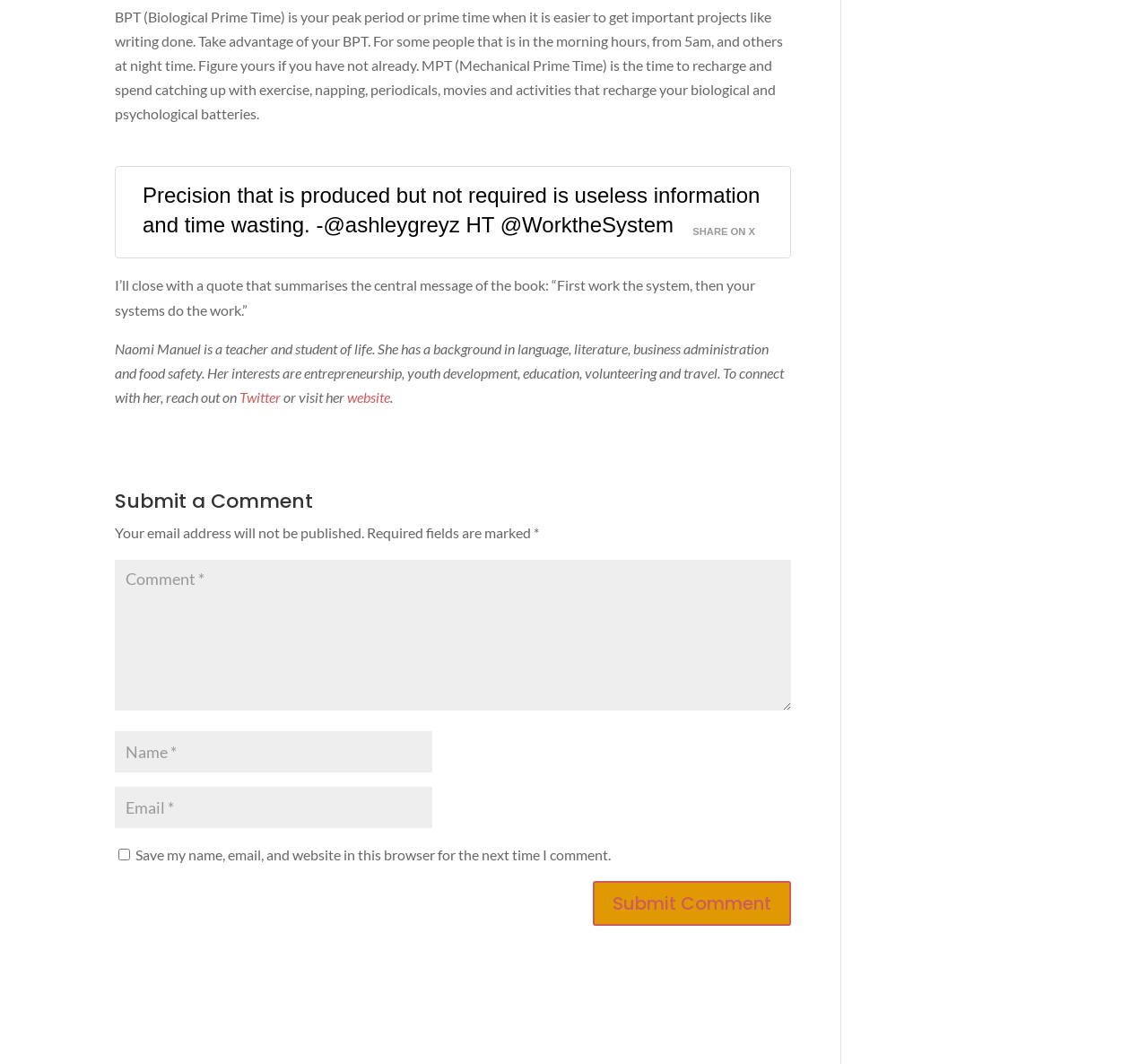Locate the UI element described by parent_node: Kommentar name="url" placeholder="Webbplats" in the provided webpage screenshot. Return the bounding box coordinates in the format (top-left x, top-left y, bottom-right x, bottom-right y), ensuring all values are between 0 and 1.

None